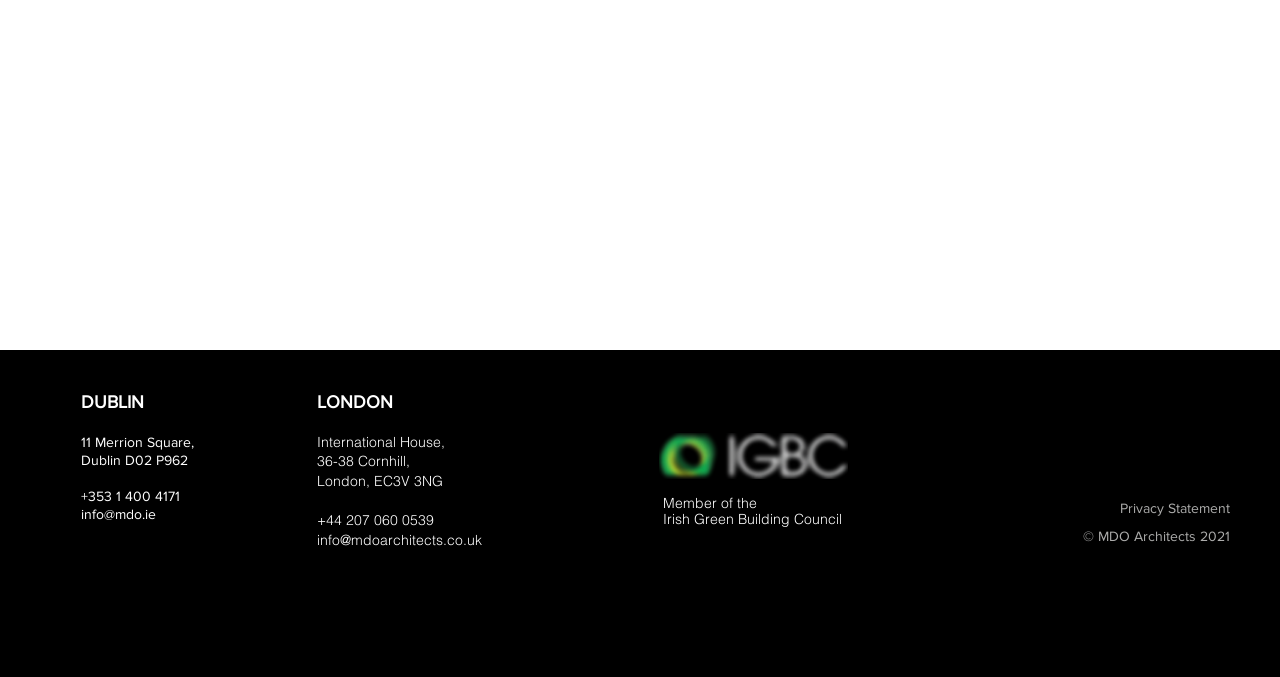Respond to the question below with a single word or phrase:
How many offices does MDO Architects have?

2